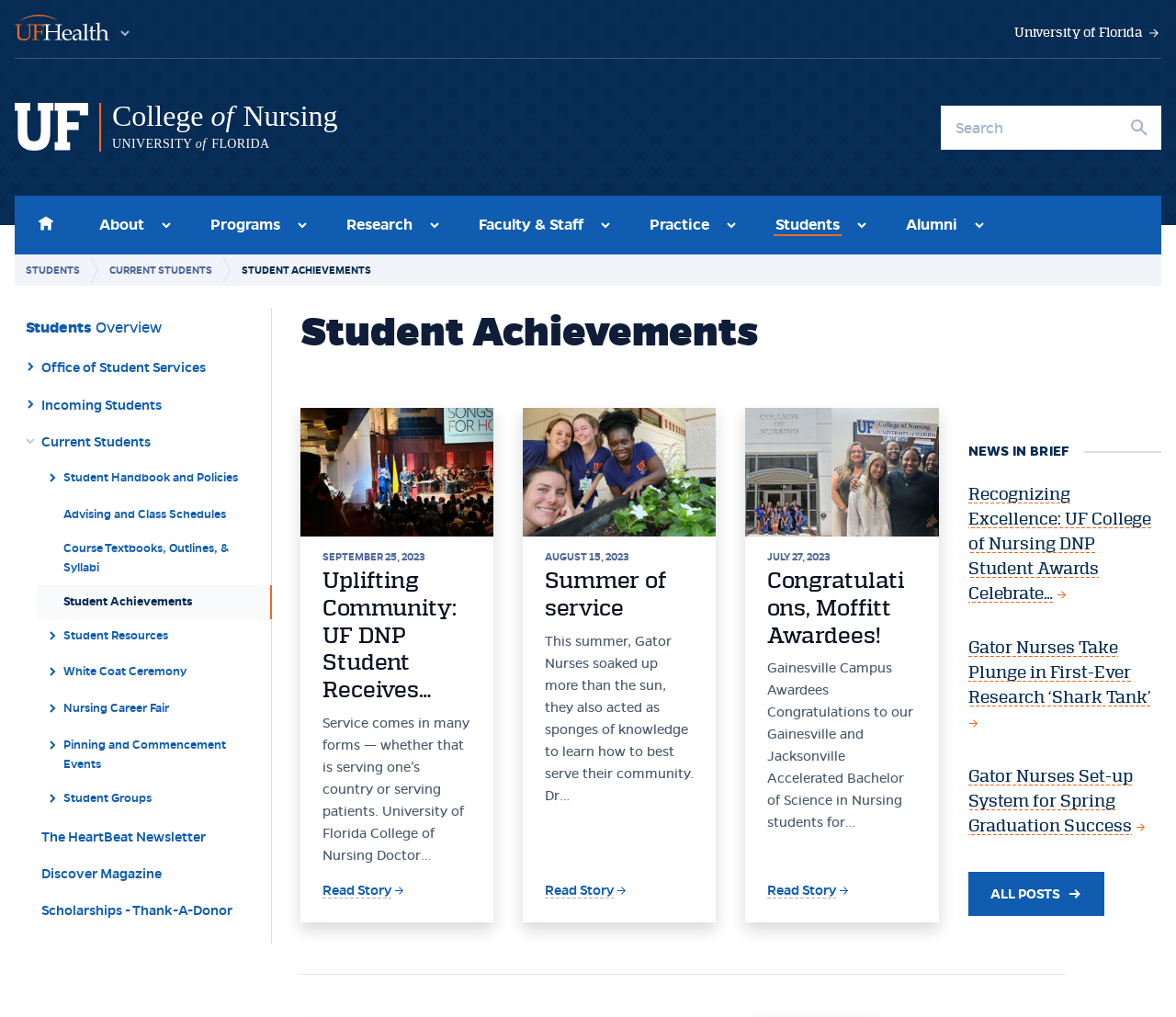Please indicate the bounding box coordinates for the clickable area to complete the following task: "View the College of Nursing UNIVERSITY of FLORIDA page". The coordinates should be specified as four float numbers between 0 and 1, i.e., [left, top, right, bottom].

[0.012, 0.101, 0.612, 0.149]